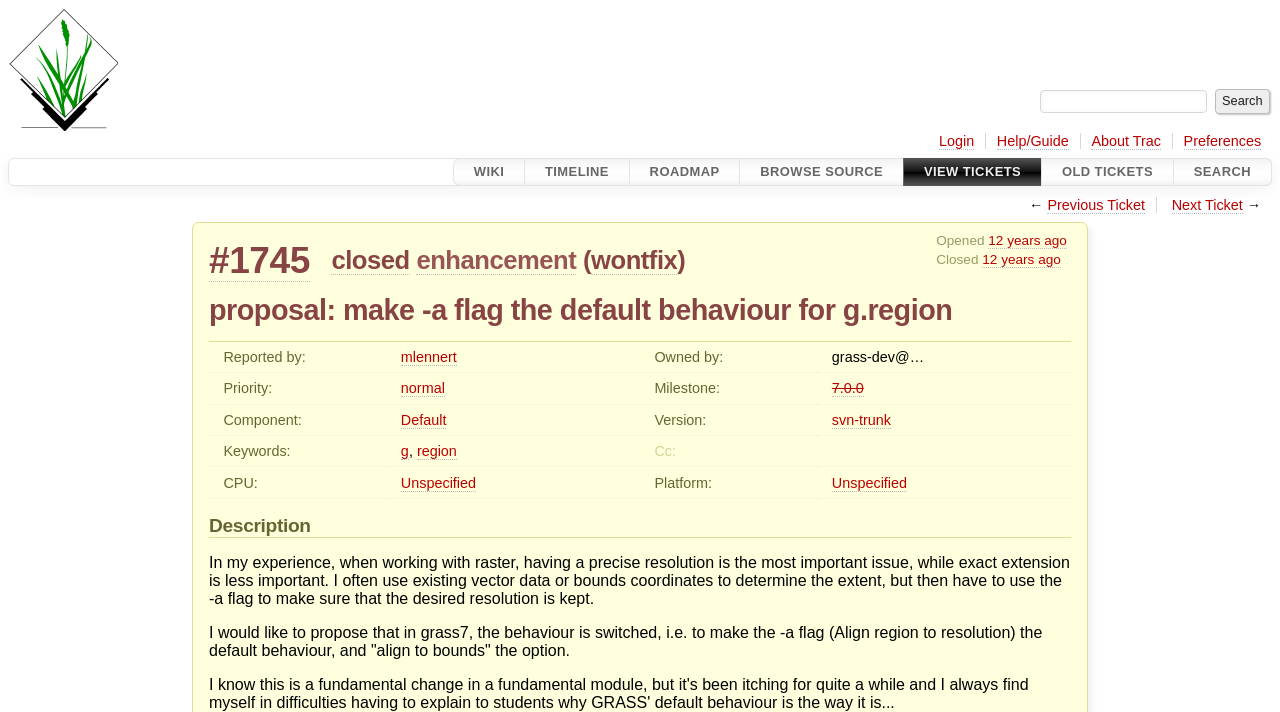Based on the element description "Previous Ticket", predict the bounding box coordinates of the UI element.

[0.818, 0.276, 0.895, 0.3]